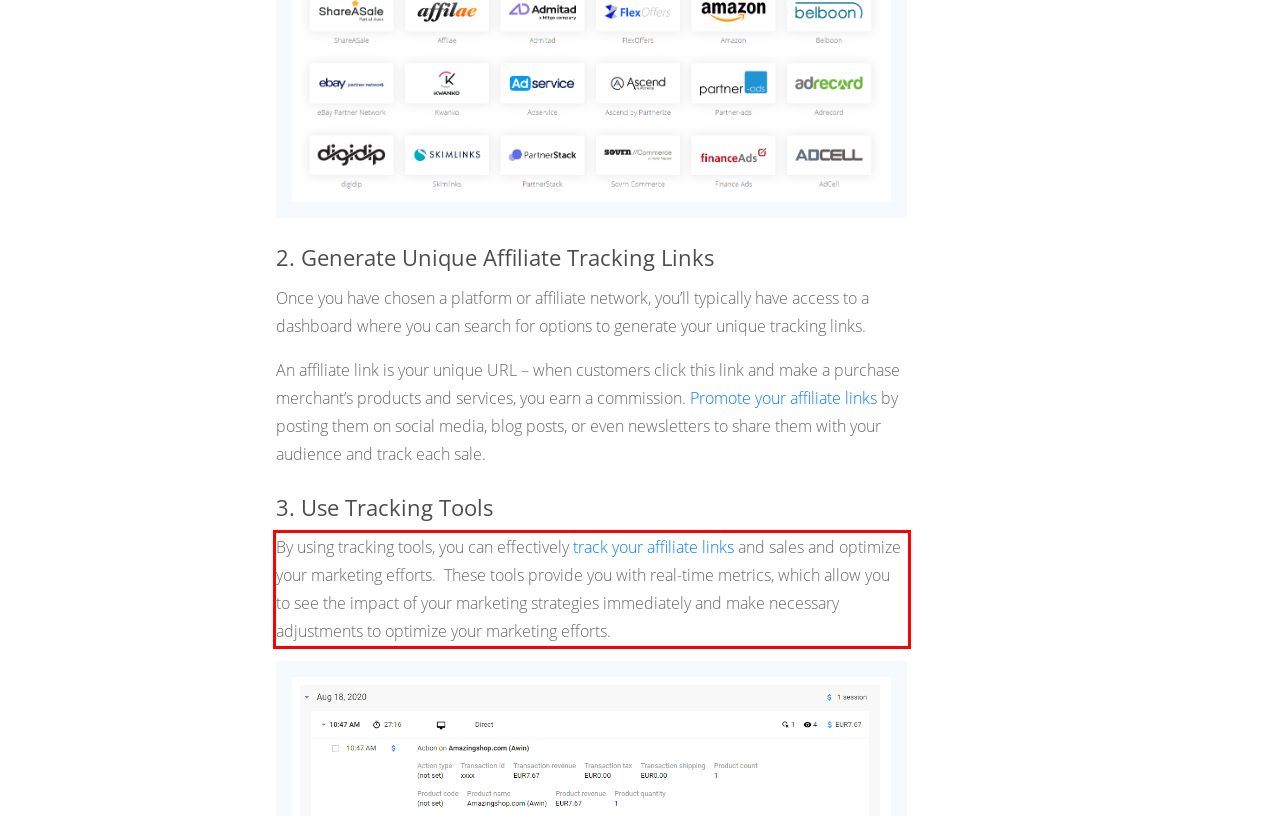There is a screenshot of a webpage with a red bounding box around a UI element. Please use OCR to extract the text within the red bounding box.

By using tracking tools, you can effectively track your affiliate links and sales and optimize your marketing efforts. These tools provide you with real-time metrics, which allow you to see the impact of your marketing strategies immediately and make necessary adjustments to optimize your marketing efforts.